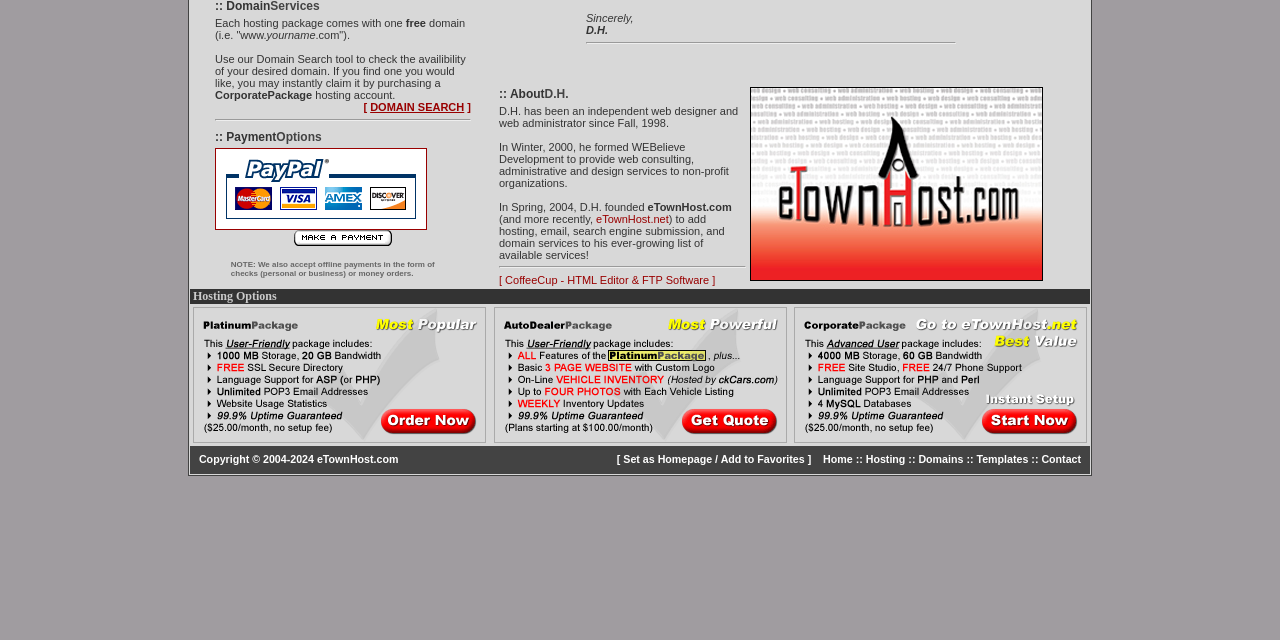Identify the bounding box of the UI component described as: "Set as Homepage".

[0.487, 0.708, 0.556, 0.727]